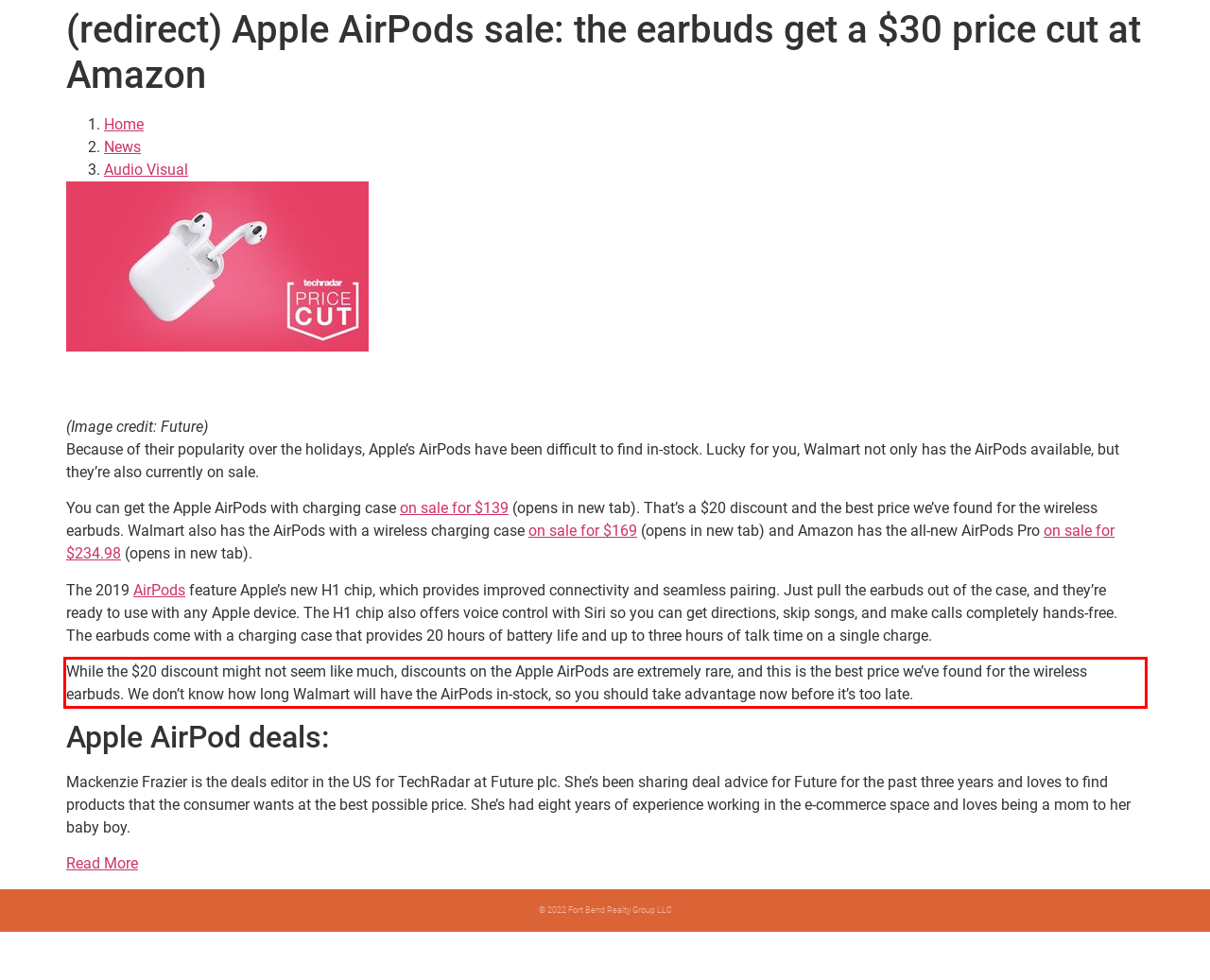You have a screenshot with a red rectangle around a UI element. Recognize and extract the text within this red bounding box using OCR.

While the $20 discount might not seem like much, discounts on the Apple AirPods are extremely rare, and this is the best price we’ve found for the wireless earbuds. We don’t know how long Walmart will have the AirPods in-stock, so you should take advantage now before it’s too late.